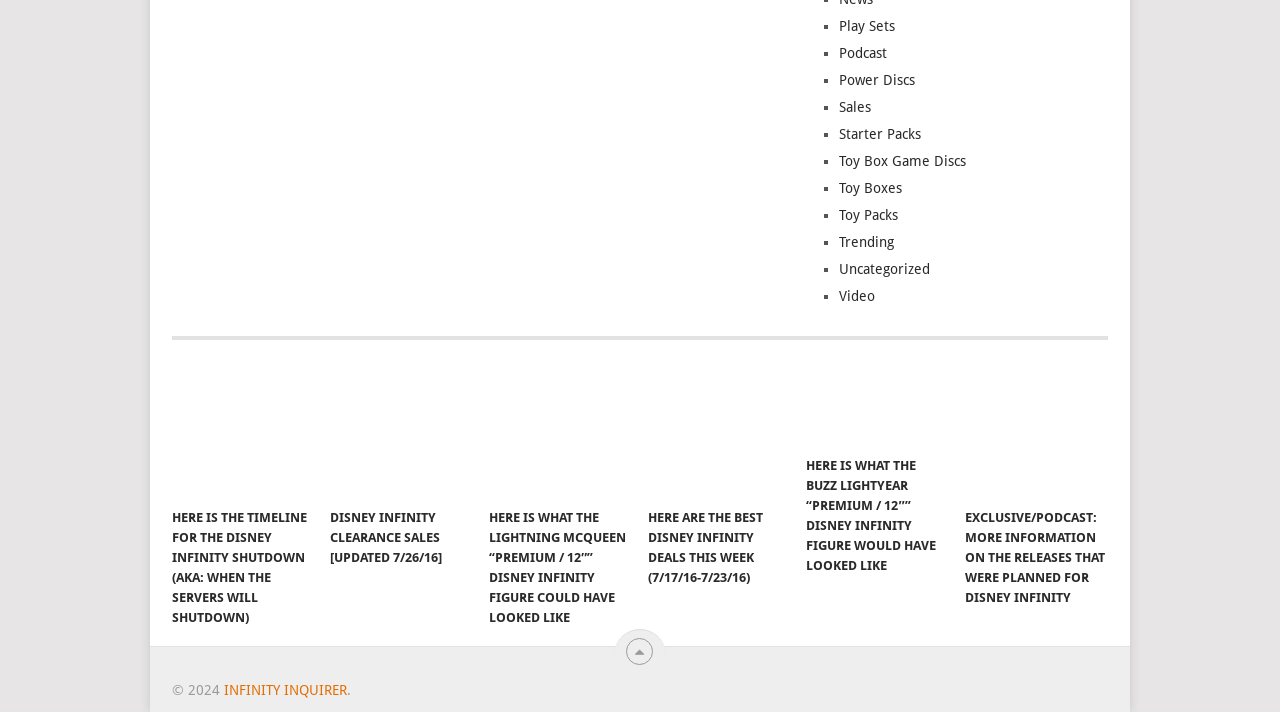Determine the bounding box for the UI element described here: "Infinity Inquirer".

[0.175, 0.958, 0.271, 0.98]